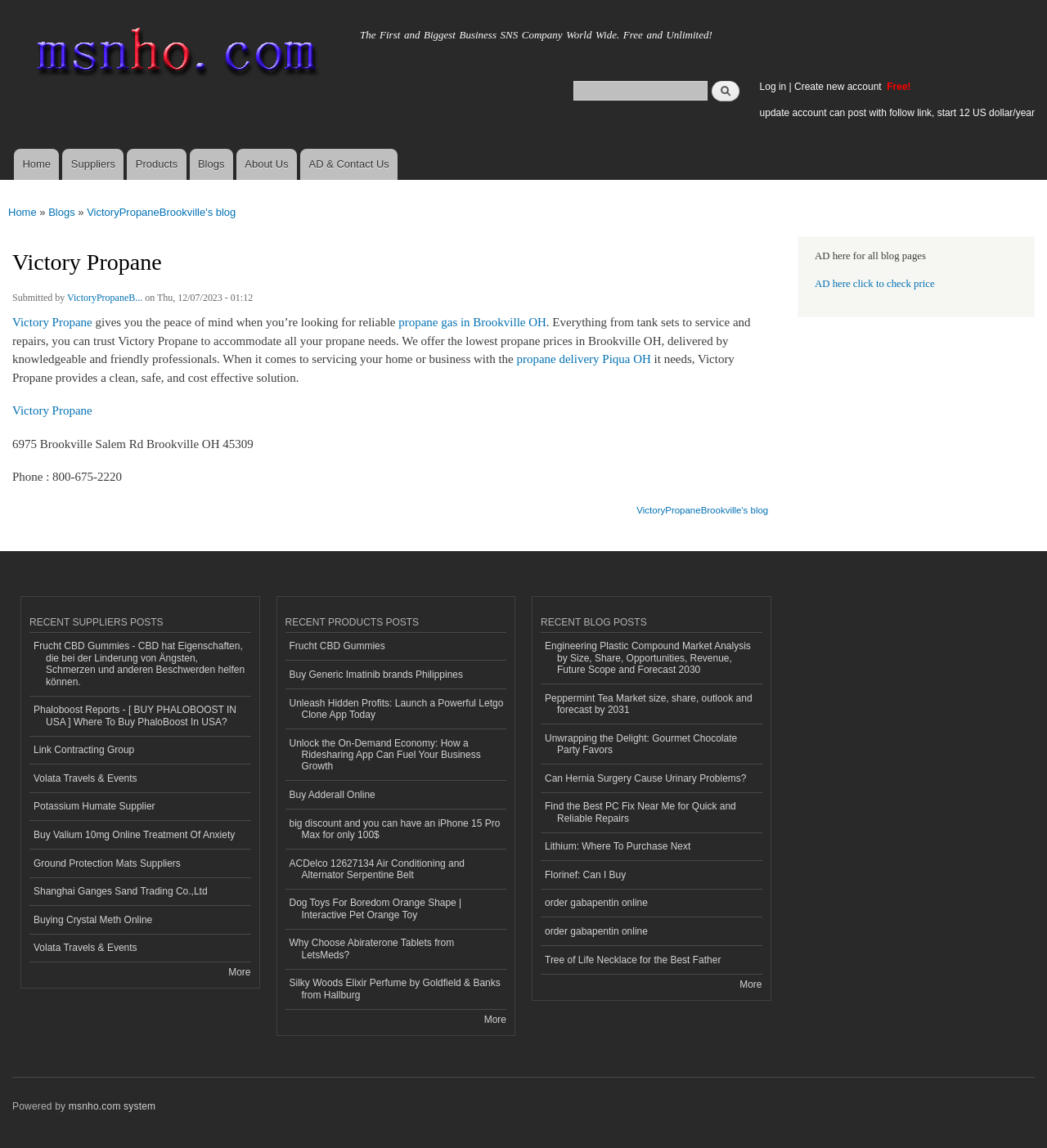What is the purpose of Victory Propane?
Could you answer the question in a detailed manner, providing as much information as possible?

The purpose of Victory Propane can be inferred from the article, which states that the company 'gives you the peace of mind when you’re looking for reliable propane gas in Brookville OH' and offers 'a clean, safe, and cost effective solution'.